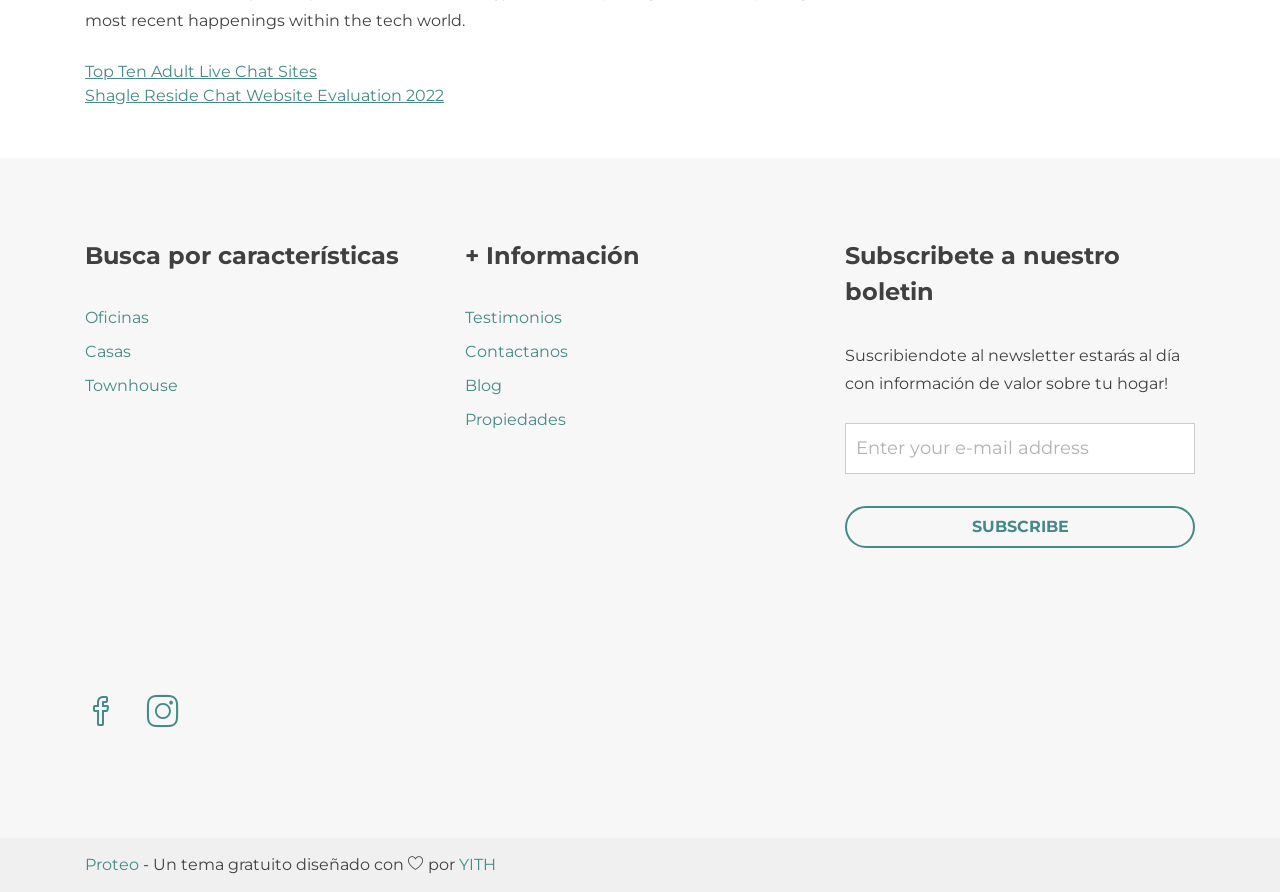Please reply to the following question using a single word or phrase: 
What is the purpose of the form?

Subscribe to newsletter